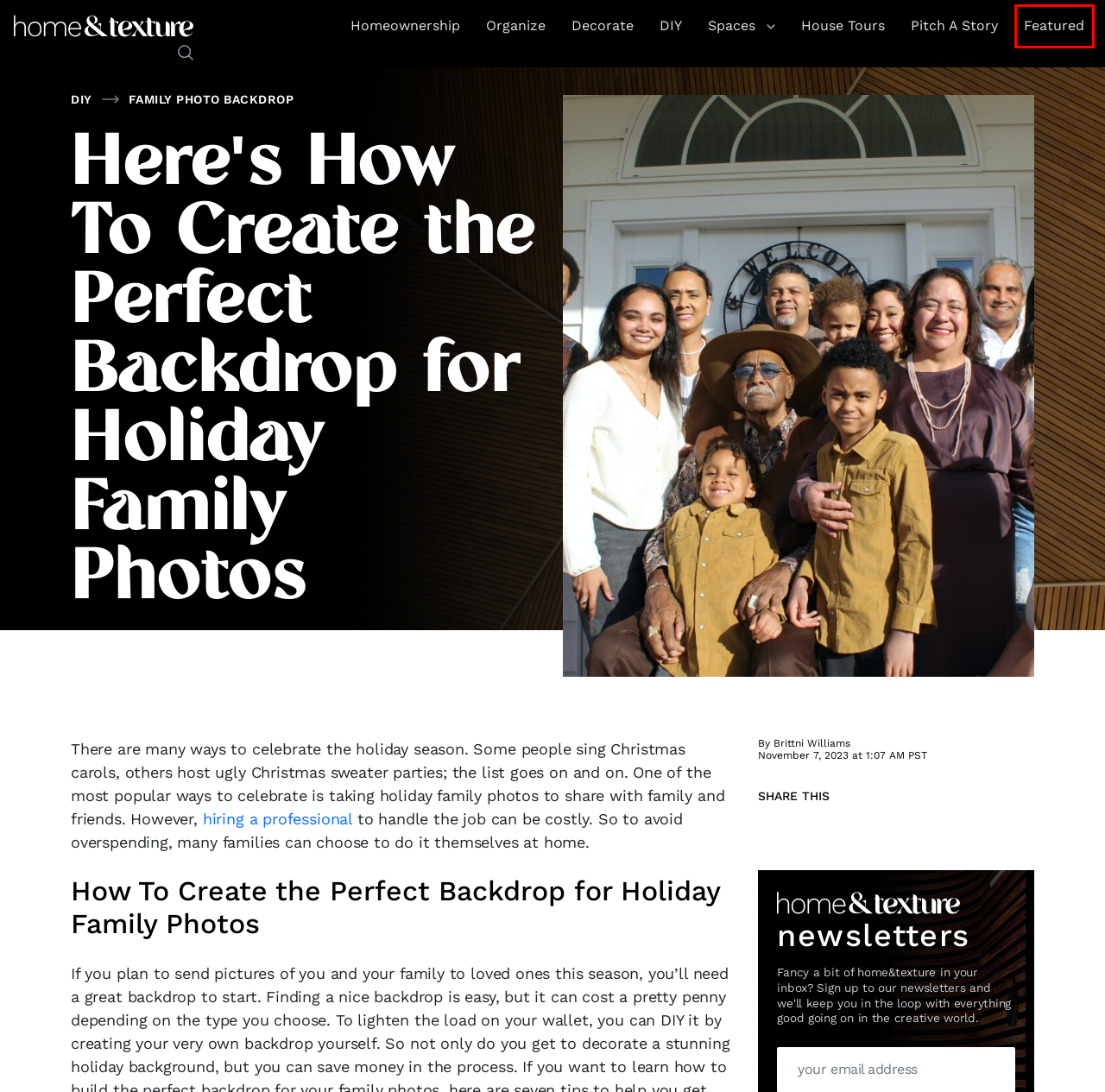Review the screenshot of a webpage that includes a red bounding box. Choose the webpage description that best matches the new webpage displayed after clicking the element within the bounding box. Here are the candidates:
A. Pitch a story - Home & Texture
B. Featured - Home & Texture
C. Vertical - Home & Texture
D. Kitchen Archives - Home & Texture
E. It’s Black Business Month, So Let’s Go Shopping and #BuyBlack!
F. Home & Texture - Home & Texture
G. Brittni Williams, Author at Home & Texture
H. 9 Professional Services To Help Lighten Your Load at Home - Home & Texture

B